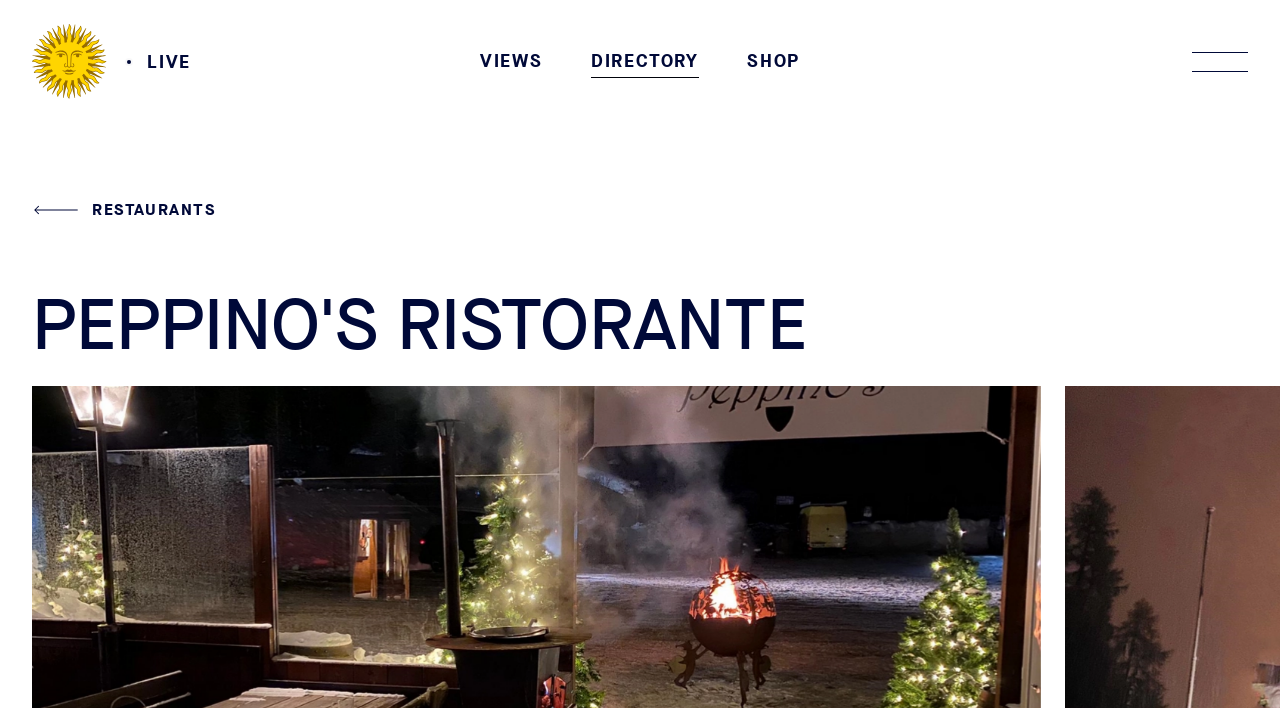Please specify the bounding box coordinates of the element that should be clicked to execute the given instruction: 'Open main menu'. Ensure the coordinates are four float numbers between 0 and 1, expressed as [left, top, right, bottom].

[0.931, 0.047, 0.975, 0.126]